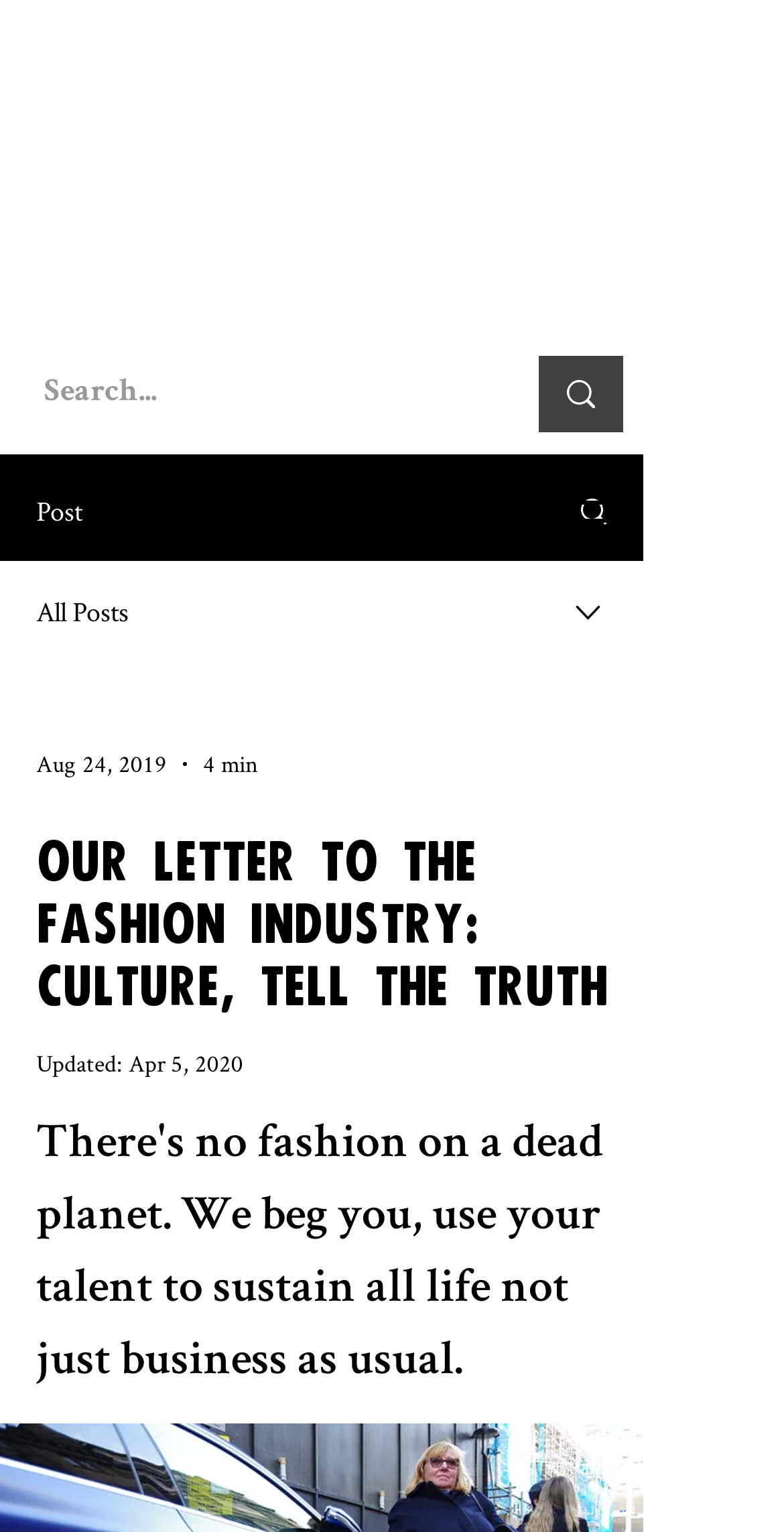Given the content of the image, can you provide a detailed answer to the question?
How long does it take to read a post?

The webpage displays a reading time '4 min' next to the post date 'Aug 24, 2019'. This suggests that it takes approximately 4 minutes to read a post on this website.